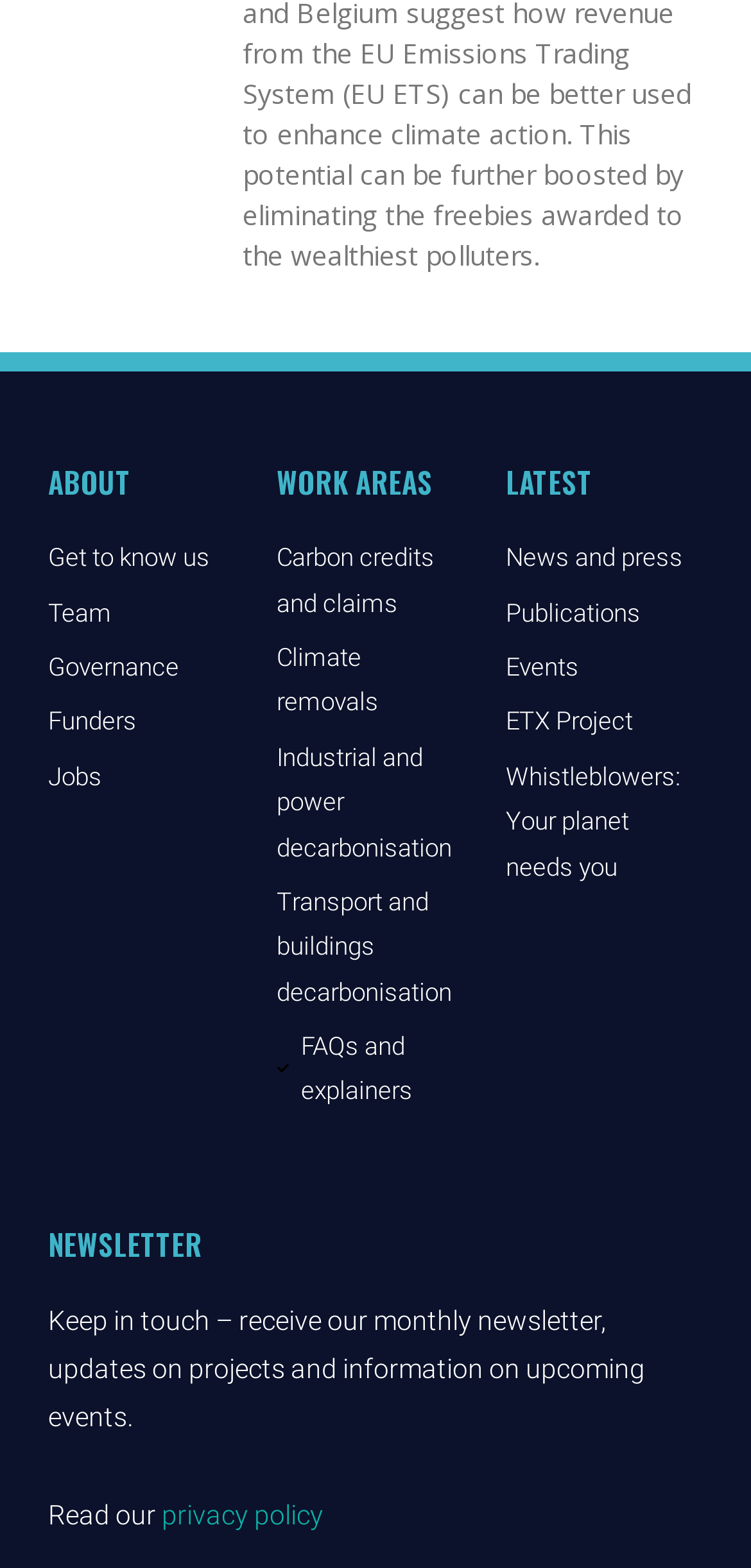Given the element description, predict the bounding box coordinates in the format (top-left x, top-left y, bottom-right x, bottom-right y), using floating point numbers between 0 and 1: Share on Linkedin

None